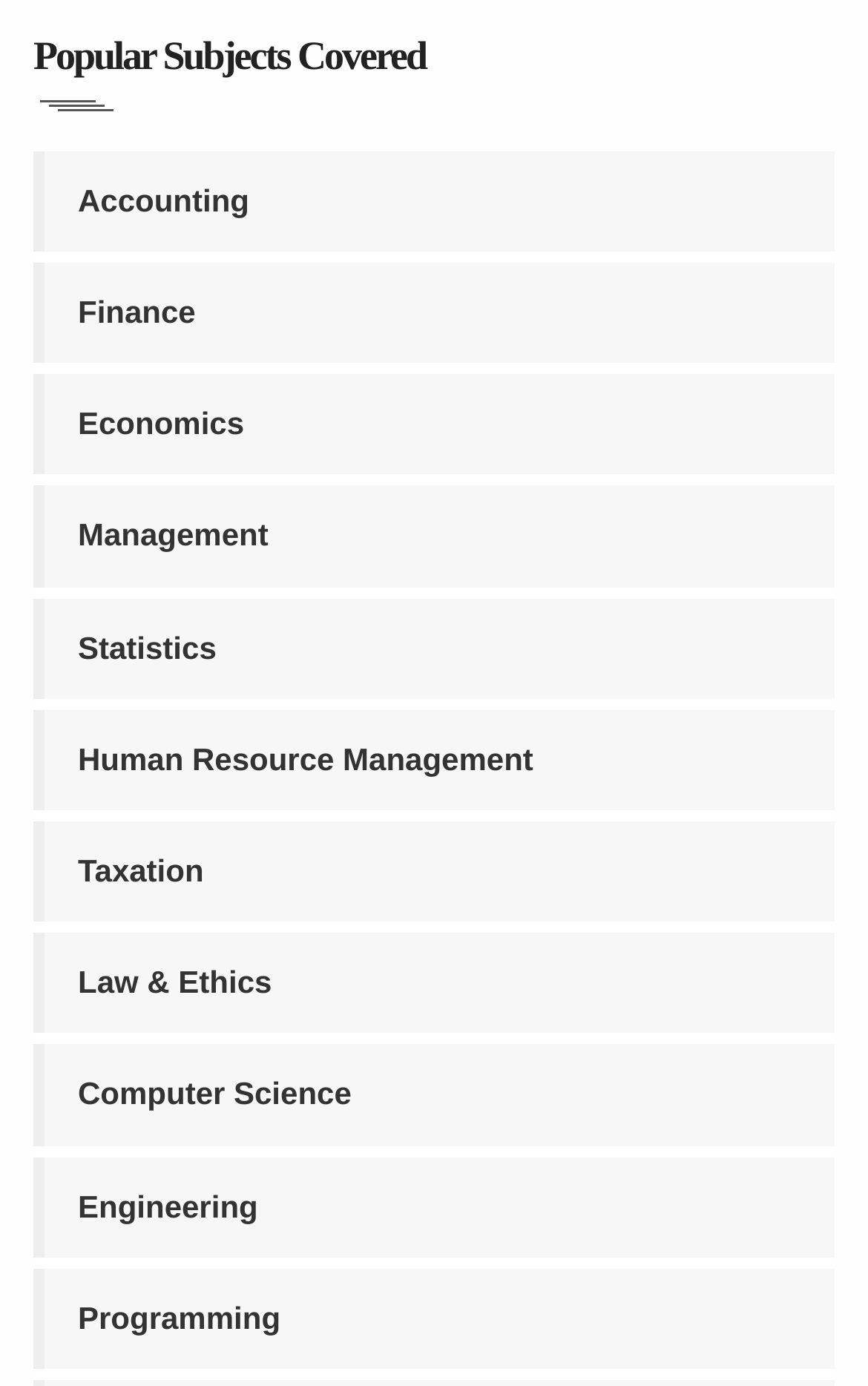Respond to the following query with just one word or a short phrase: 
Is 'Engineering' a subject listed?

Yes